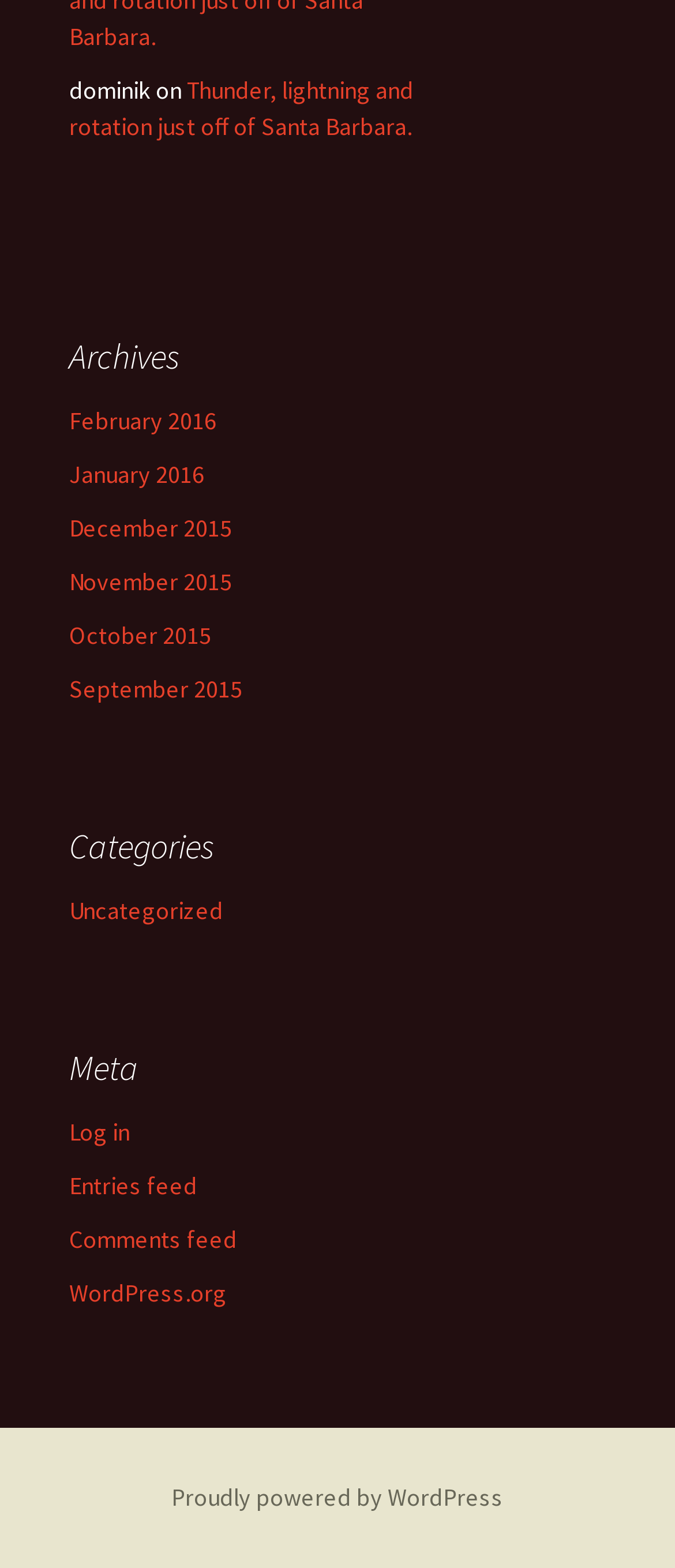Please identify the coordinates of the bounding box that should be clicked to fulfill this instruction: "log in".

[0.103, 0.712, 0.192, 0.732]